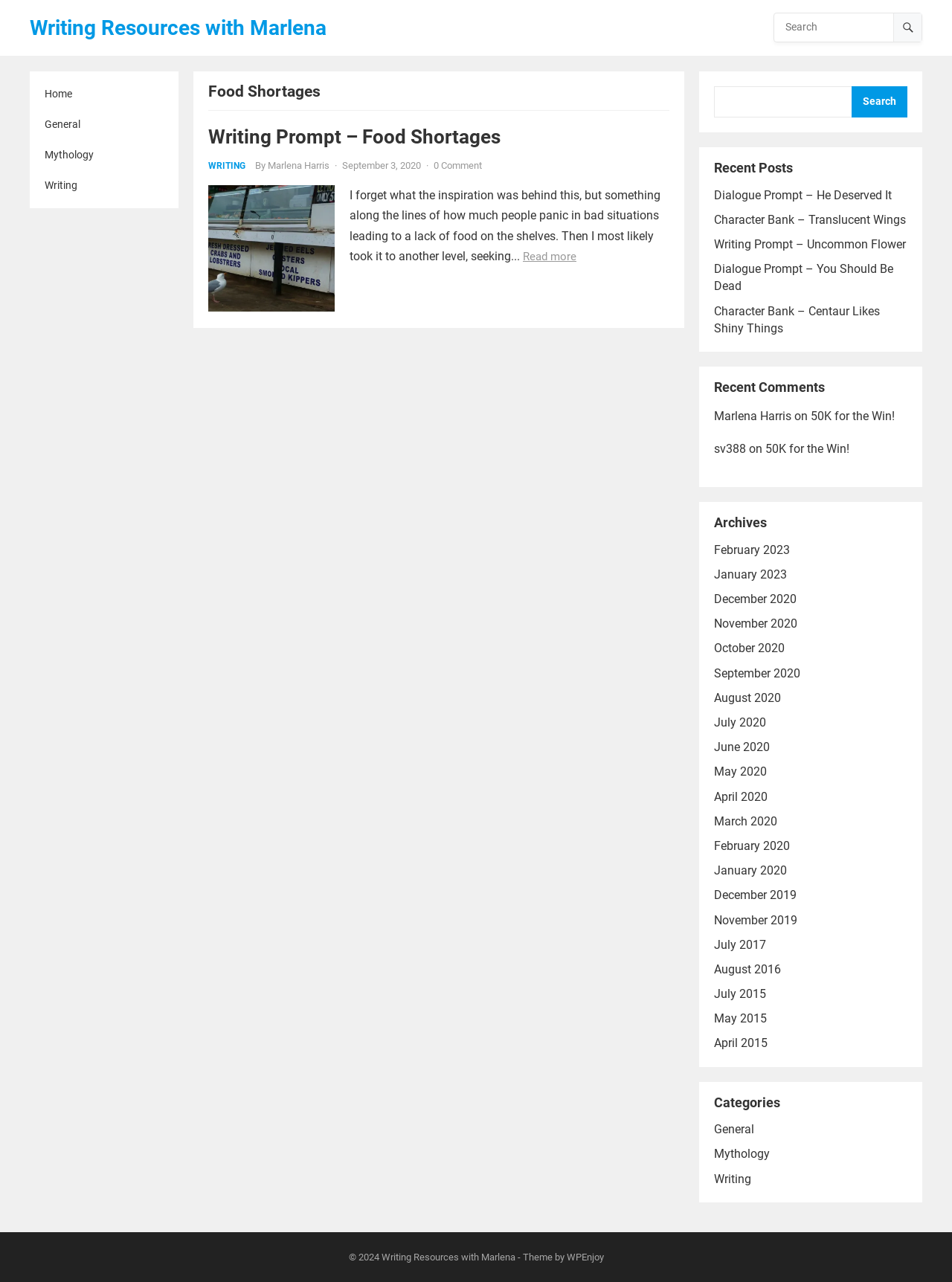Use a single word or phrase to respond to the question:
Who is the author of the article 'Food Shortages'?

Marlena Harris